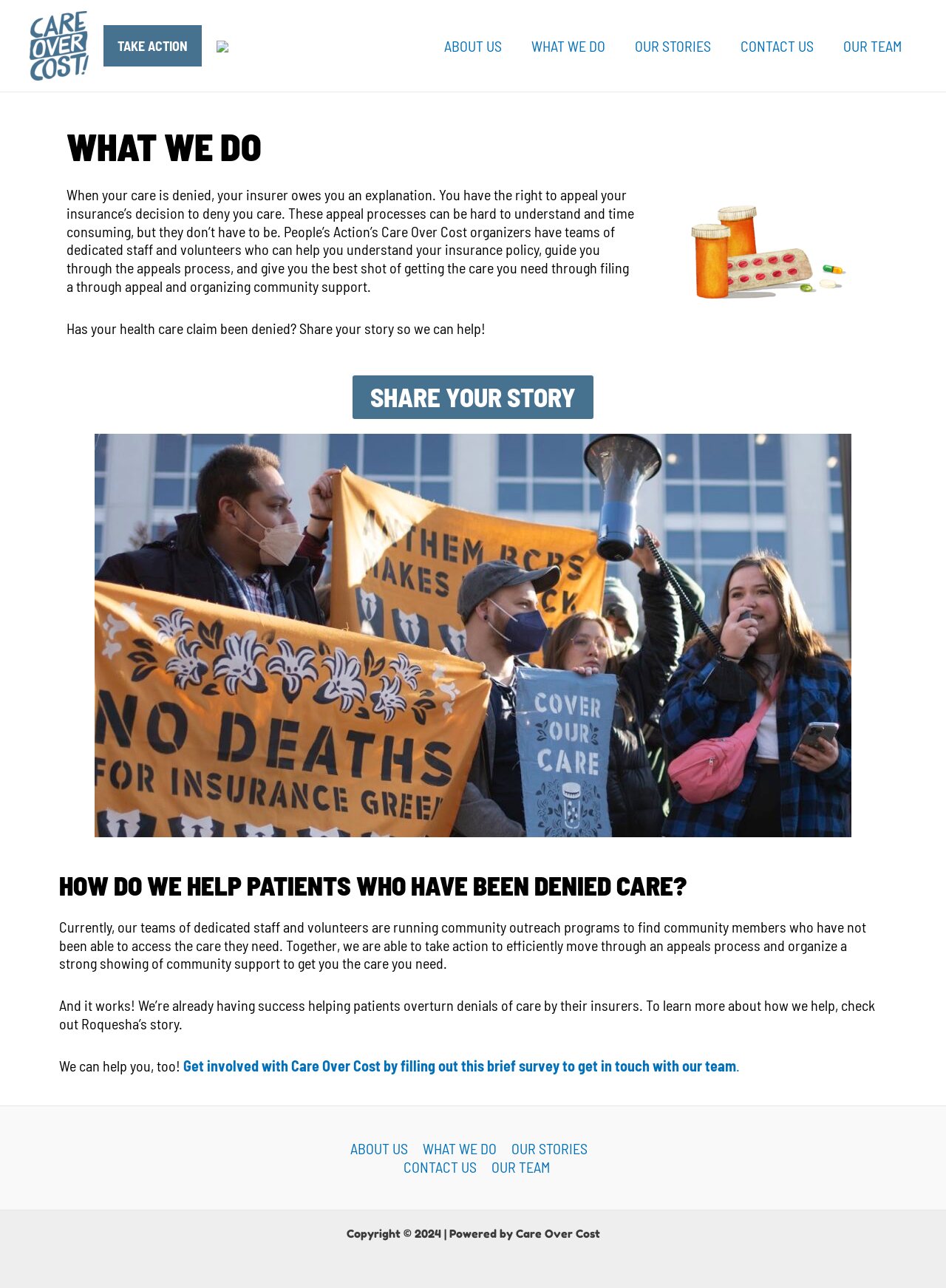Give a detailed overview of the webpage's appearance and contents.

The webpage is about the organization "Care Over Cost" and its mission to help patients who have been denied care by their insurers. At the top of the page, there are two links, "TAKE ACTION" and an empty link, followed by a small image. Below these elements, there is a navigation menu with five links: "ABOUT US", "WHAT WE DO", "OUR STORIES", "CONTACT US", and "OUR TEAM".

The main content of the page is divided into sections. The first section has a heading "WHAT WE DO" and a paragraph of text explaining the organization's mission and how it helps patients appeal their insurance denials. There is also a call-to-action link "SHARE YOUR STORY" and a heading "HOW DO WE HELP PATIENTS WHO HAVE BEEN DENIED CARE?".

The second section describes the organization's community outreach programs and how they help patients overturn denials of care. There are two paragraphs of text and a link to learn more about how the organization helps. The section ends with a call-to-action link to get involved with Care Over Cost.

At the bottom of the page, there is a second navigation menu with the same five links as the top menu, and a copyright notice "Copyright © 2024 | Powered by Care Over Cost".